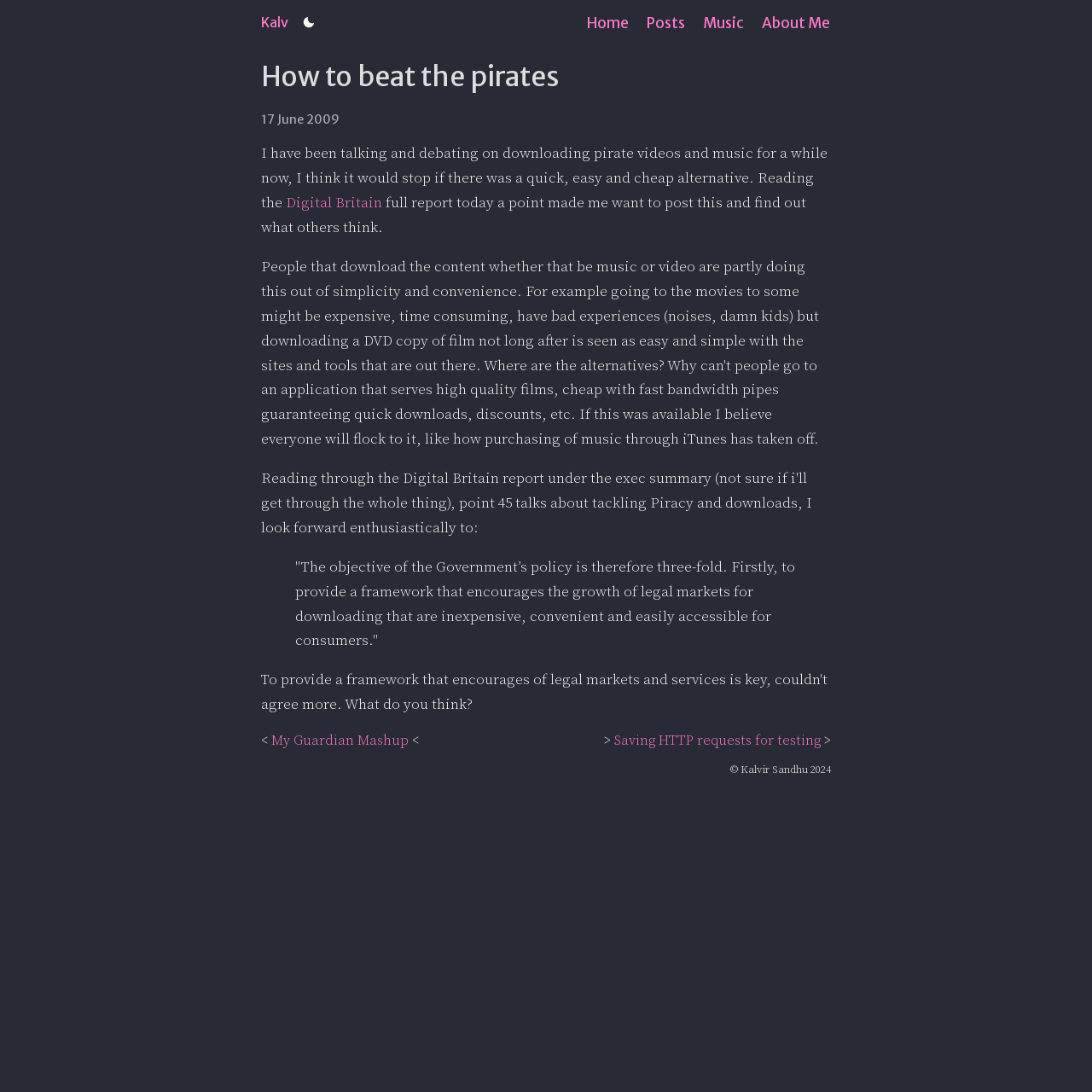Please provide a detailed answer to the question below based on the screenshot: 
What is the purpose of the Government's policy?

I found the purpose of the Government's policy by reading the blockquote, which says 'The objective of the Government’s policy is therefore three-fold...'.